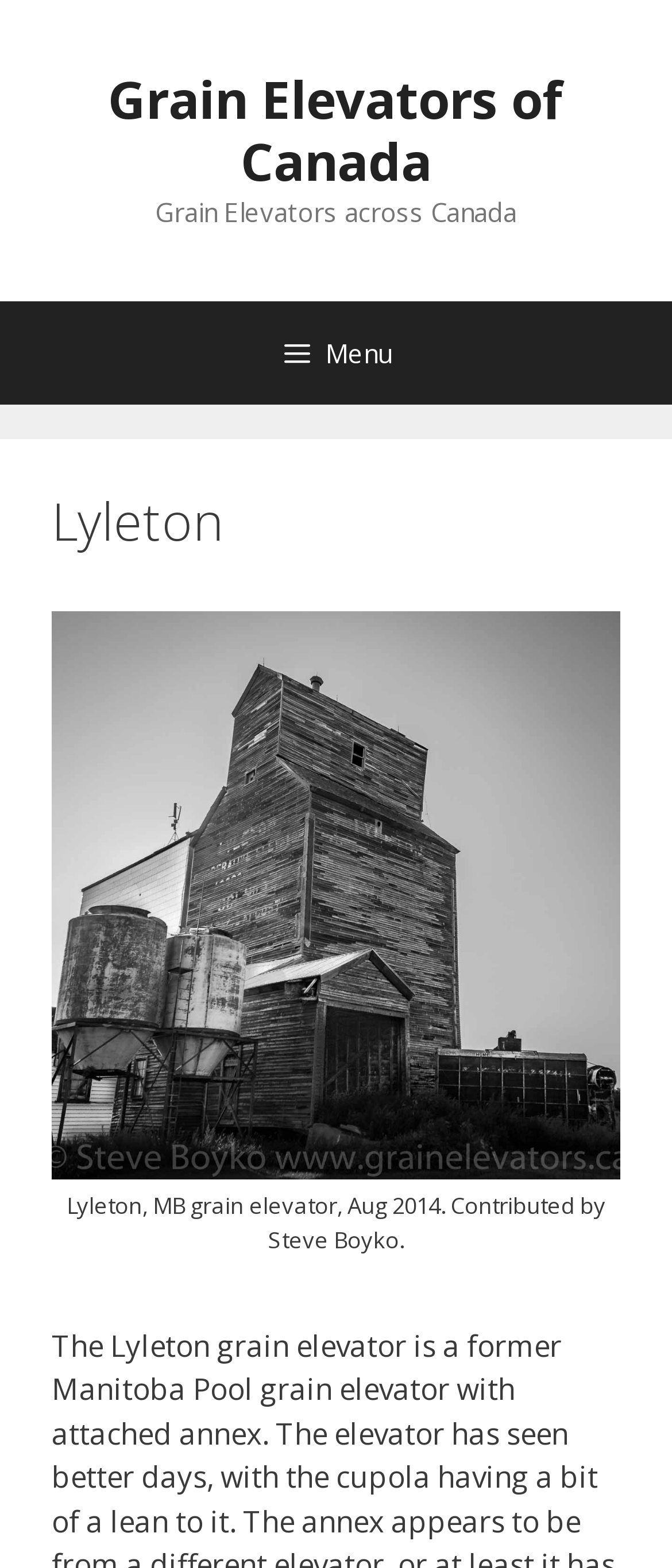Consider the image and give a detailed and elaborate answer to the question: 
What is the purpose of the menu button?

The menu button is labeled as ' Menu' and has an attribute 'expanded: False', which suggests that it is used to expand the primary menu. The button is likely a toggle button that, when clicked, will expand or collapse the primary menu.